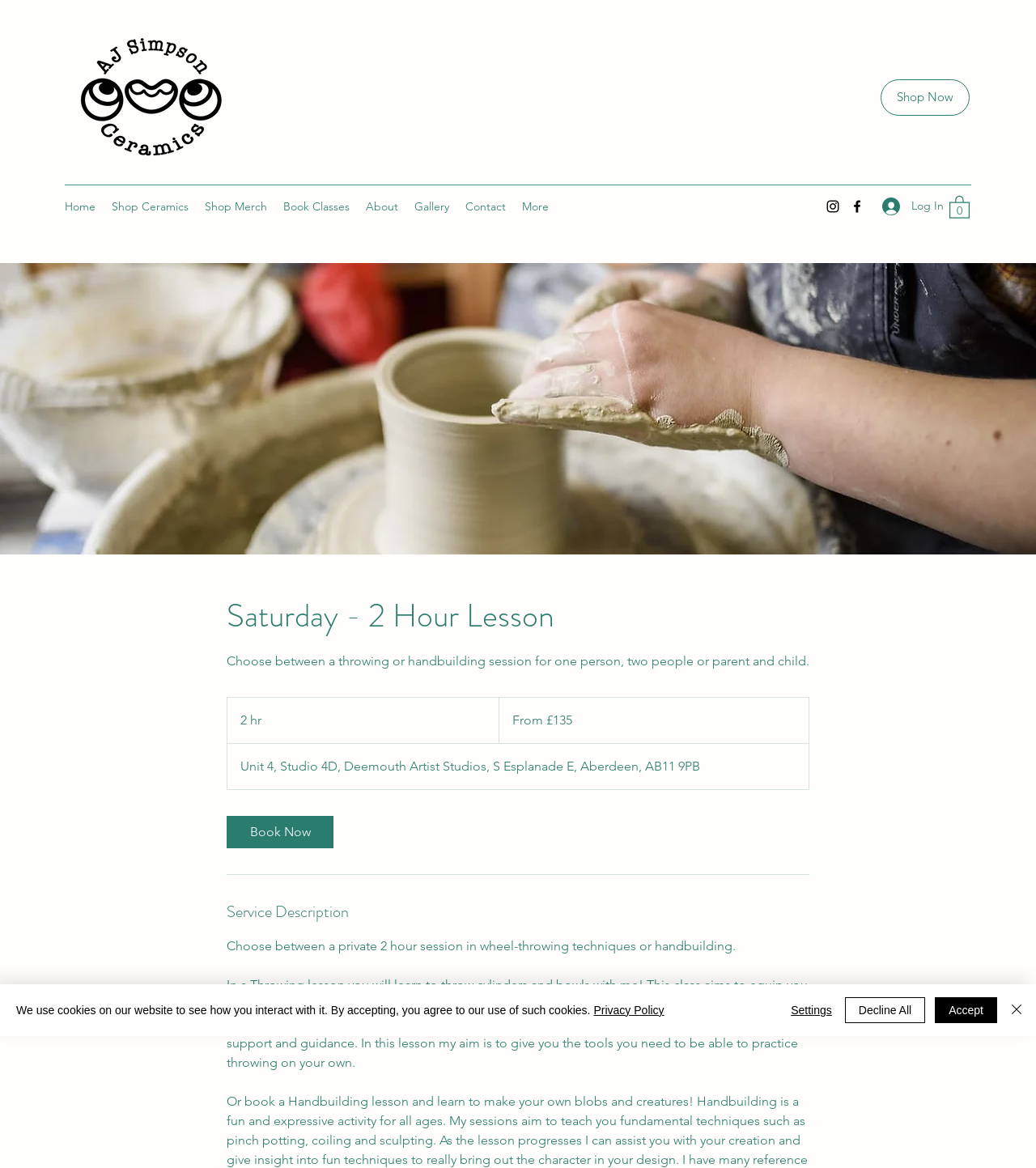What type of session can be chosen for the 2-hour lesson?
From the image, respond with a single word or phrase.

Throwing or handbuilding